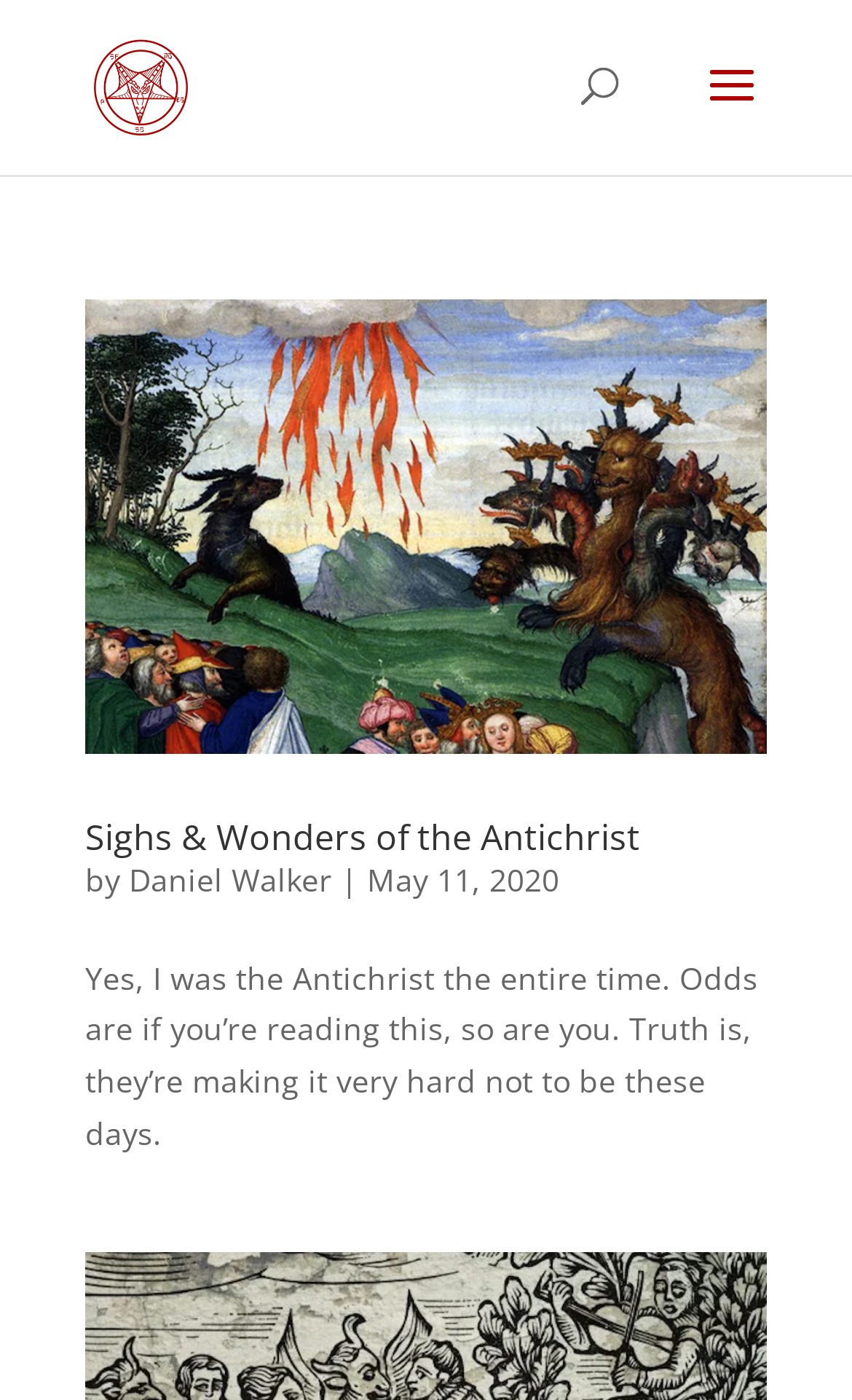How many articles are displayed on the webpage?
Respond to the question with a single word or phrase according to the image.

1